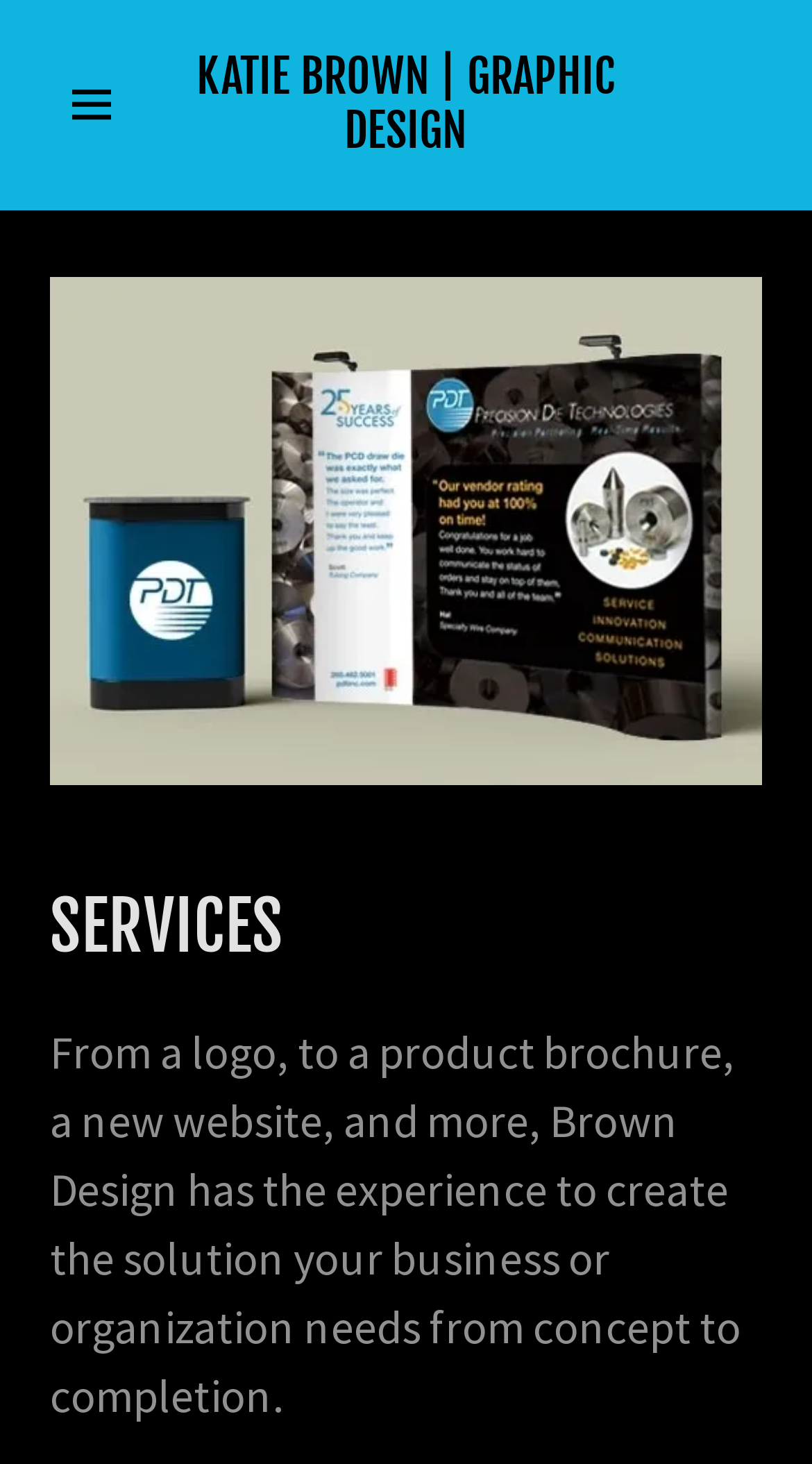What type of design services are offered?
Give a detailed response to the question by analyzing the screenshot.

Based on the webpage content, it is clear that the website offers graphic design services, including logo design, brochure design, flyer design, and web design, as indicated by the text 'From a logo, to a product brochure, a new website, and more...'.